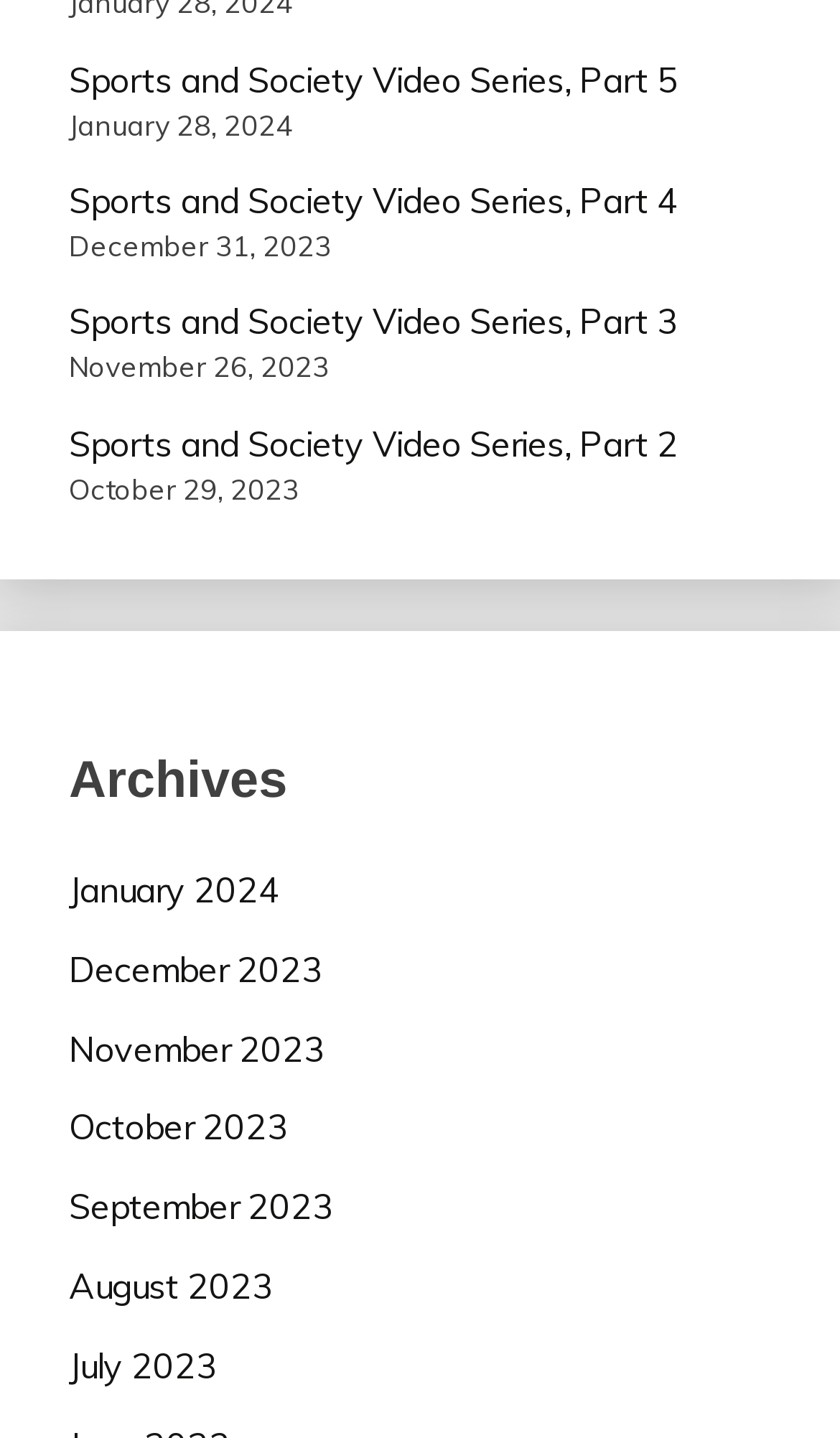What is the title of the video series?
Look at the screenshot and respond with one word or a short phrase.

Sports and Society Video Series